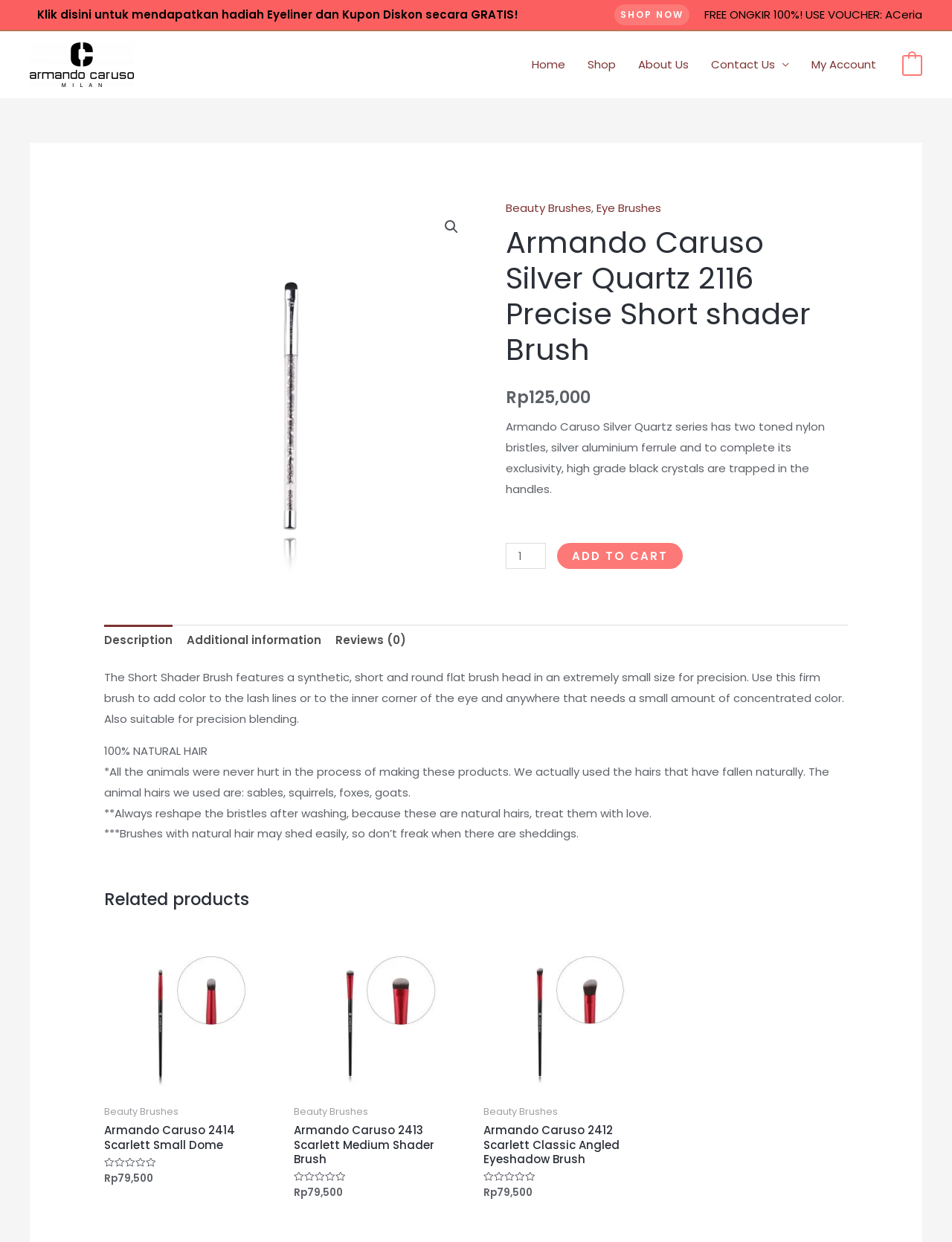Please determine the bounding box coordinates, formatted as (top-left x, top-left y, bottom-right x, bottom-right y), with all values as floating point numbers between 0 and 1. Identify the bounding box of the region described as: shop now

[0.645, 0.004, 0.724, 0.02]